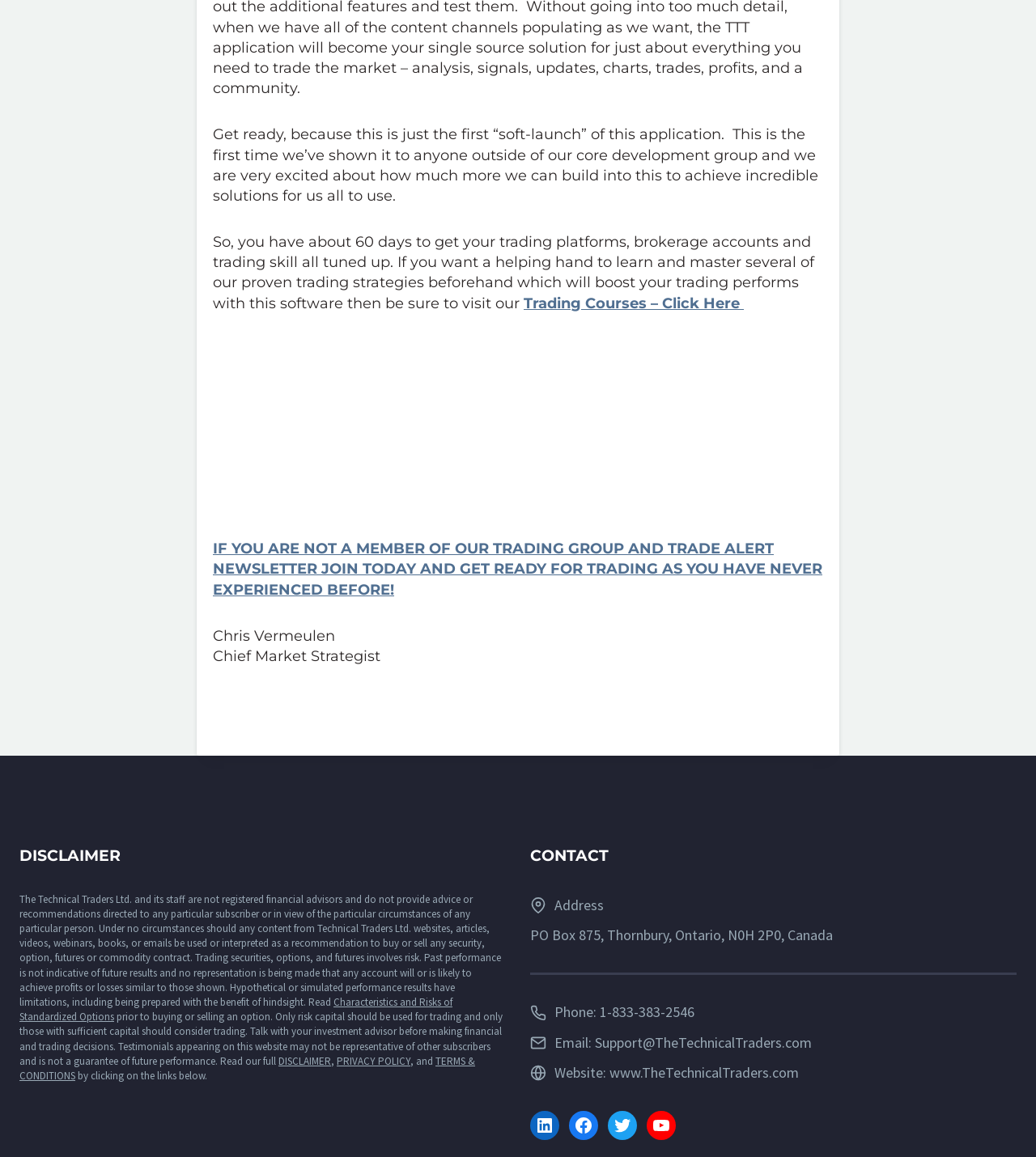Identify the bounding box coordinates for the UI element described by the following text: "Trading Courses – Click Here". Provide the coordinates as four float numbers between 0 and 1, in the format [left, top, right, bottom].

[0.505, 0.254, 0.718, 0.27]